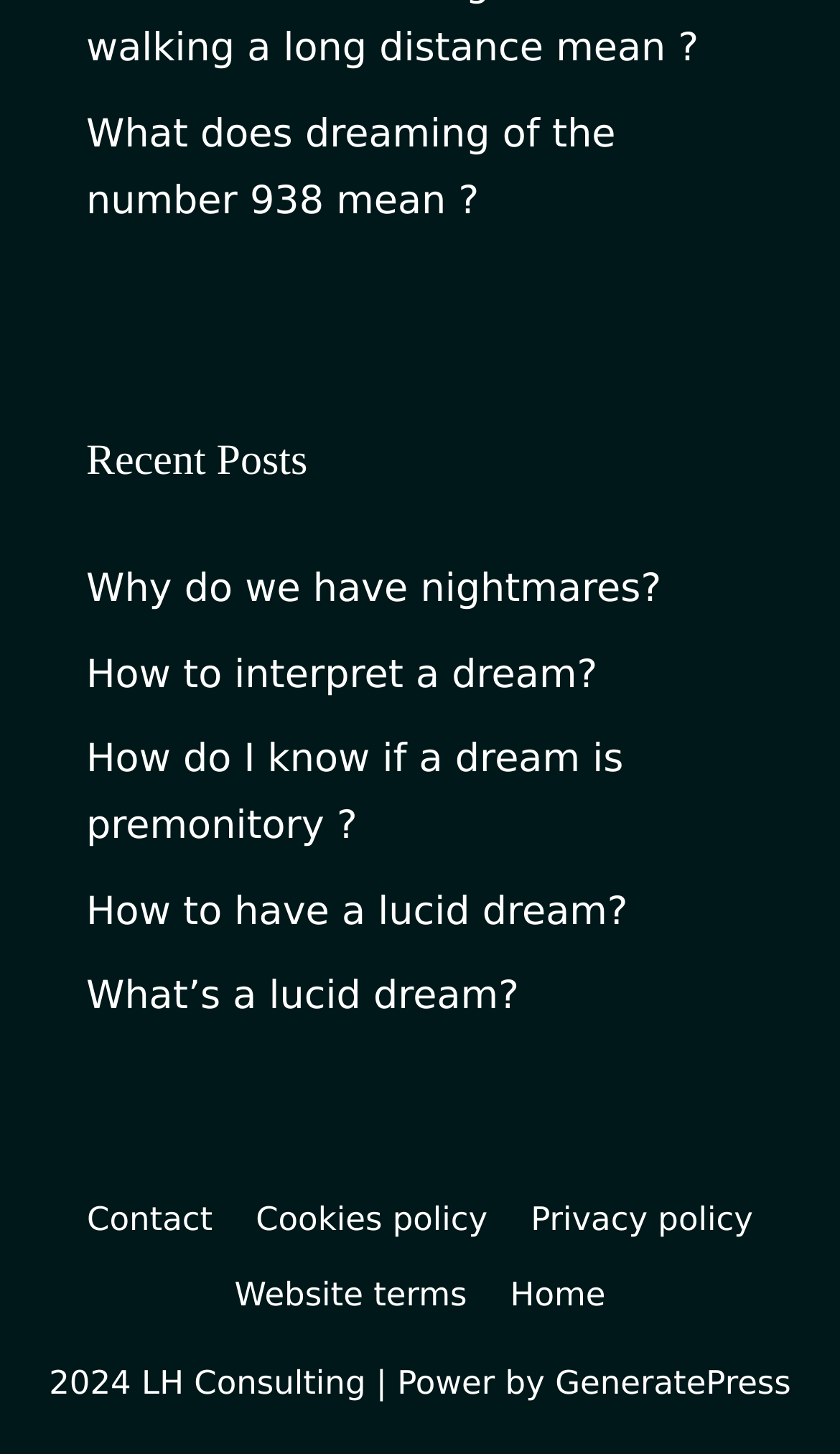Please respond to the question using a single word or phrase:
What is the topic of the first link?

Dreaming of the number 938